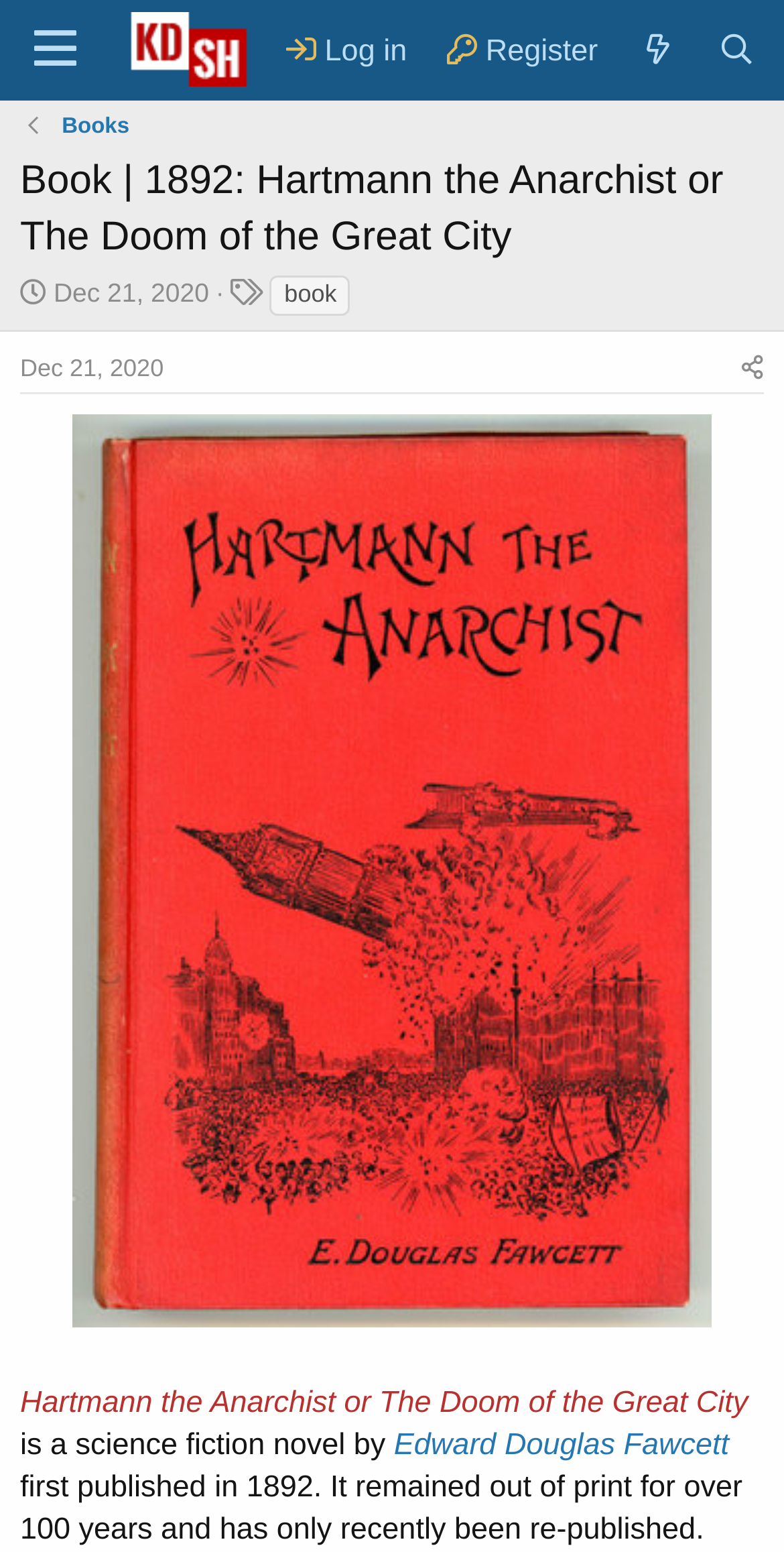Determine the bounding box coordinates (top-left x, top-left y, bottom-right x, bottom-right y) of the UI element described in the following text: aria-label="Share"

[0.928, 0.223, 0.992, 0.252]